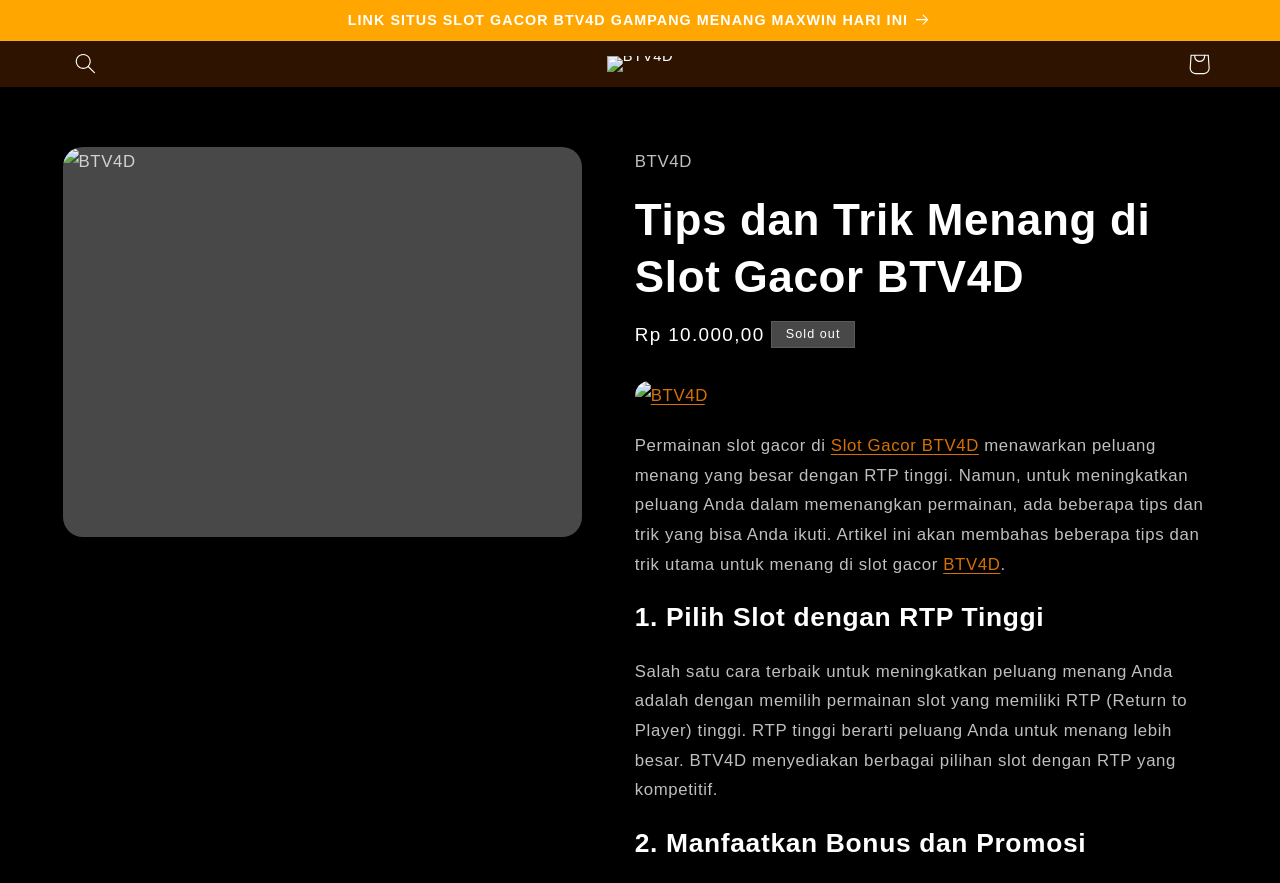Identify the coordinates of the bounding box for the element that must be clicked to accomplish the instruction: "Click the 'Search' button".

[0.049, 0.046, 0.085, 0.099]